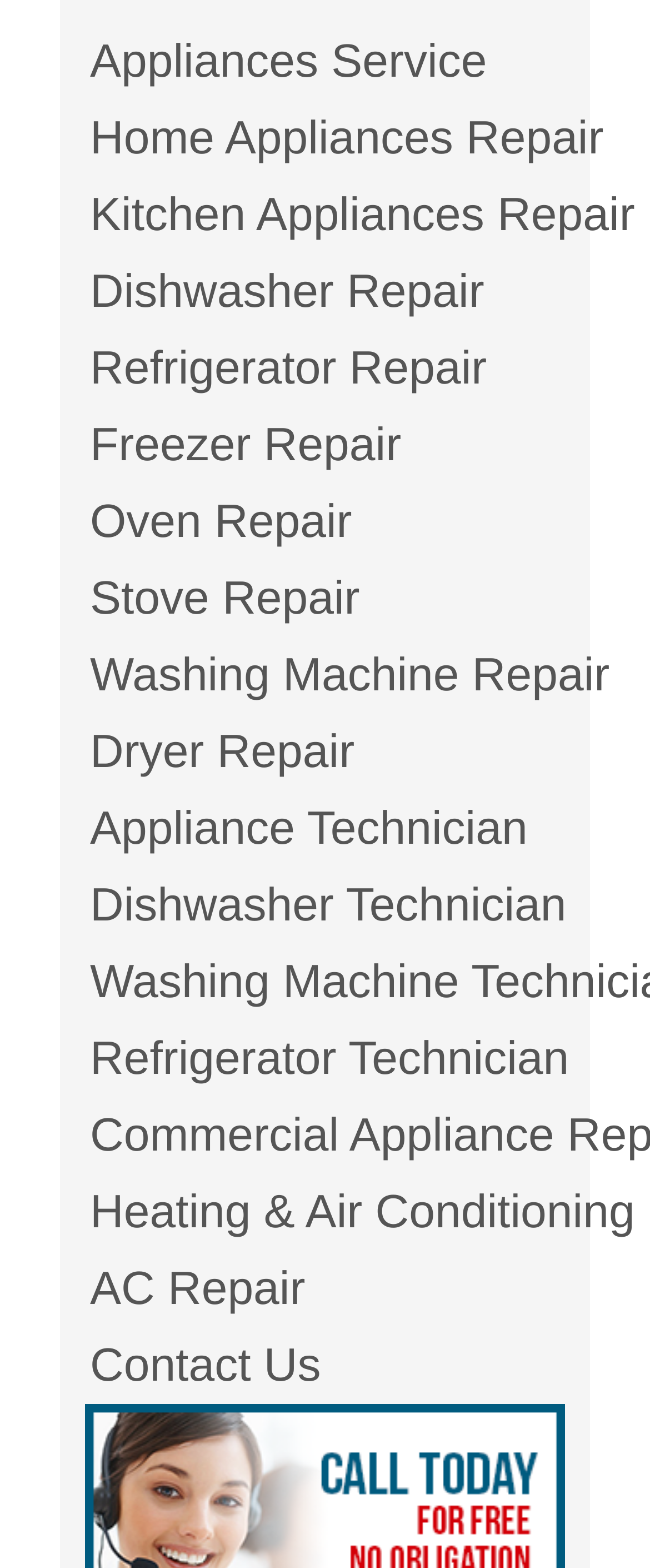Kindly determine the bounding box coordinates for the area that needs to be clicked to execute this instruction: "Get help from Appliance Technician".

[0.131, 0.504, 0.869, 0.553]